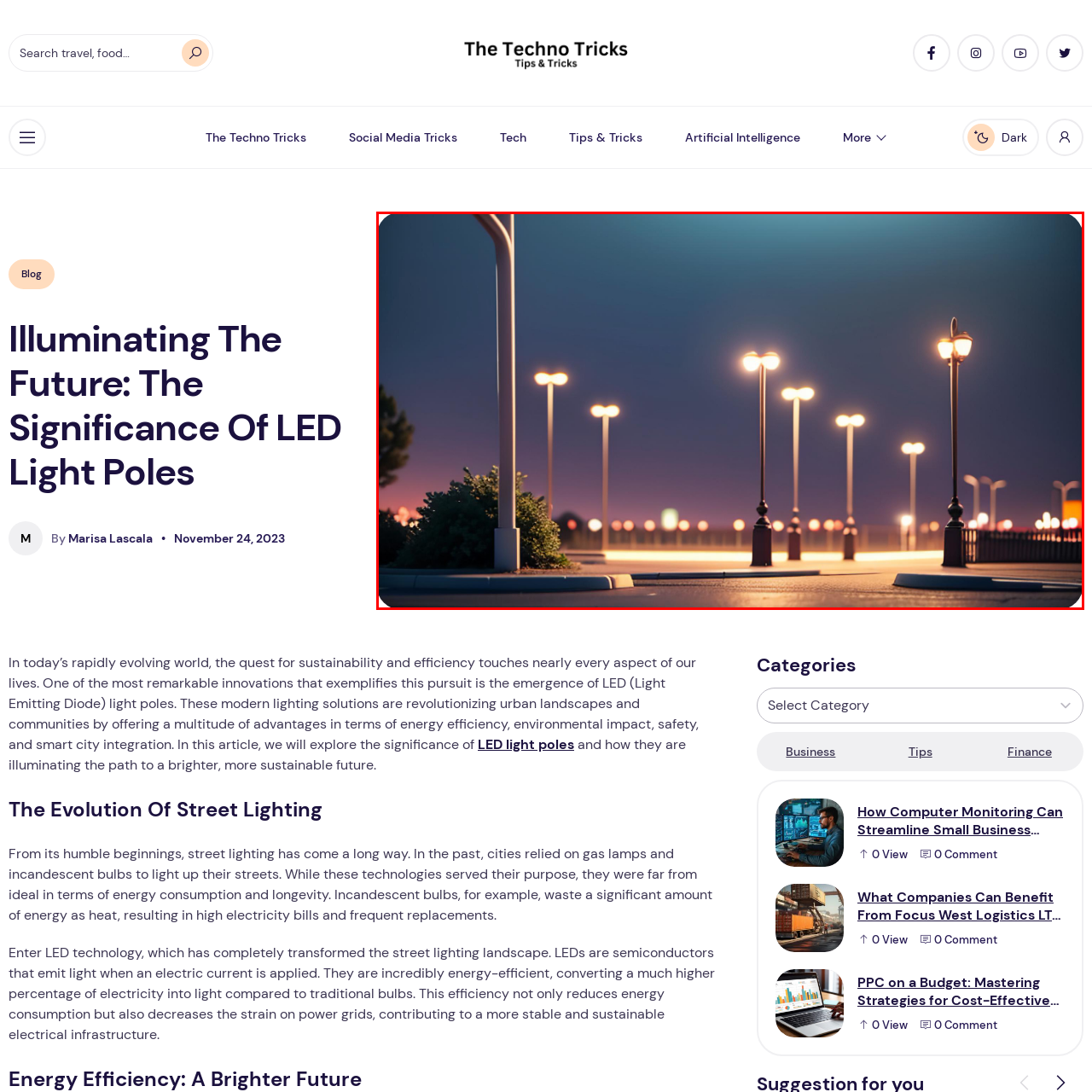What is the purpose of the LED technology in urban design?
Look at the image highlighted by the red bounding box and answer the question with a single word or brief phrase.

Enhancing safety and visual appeal